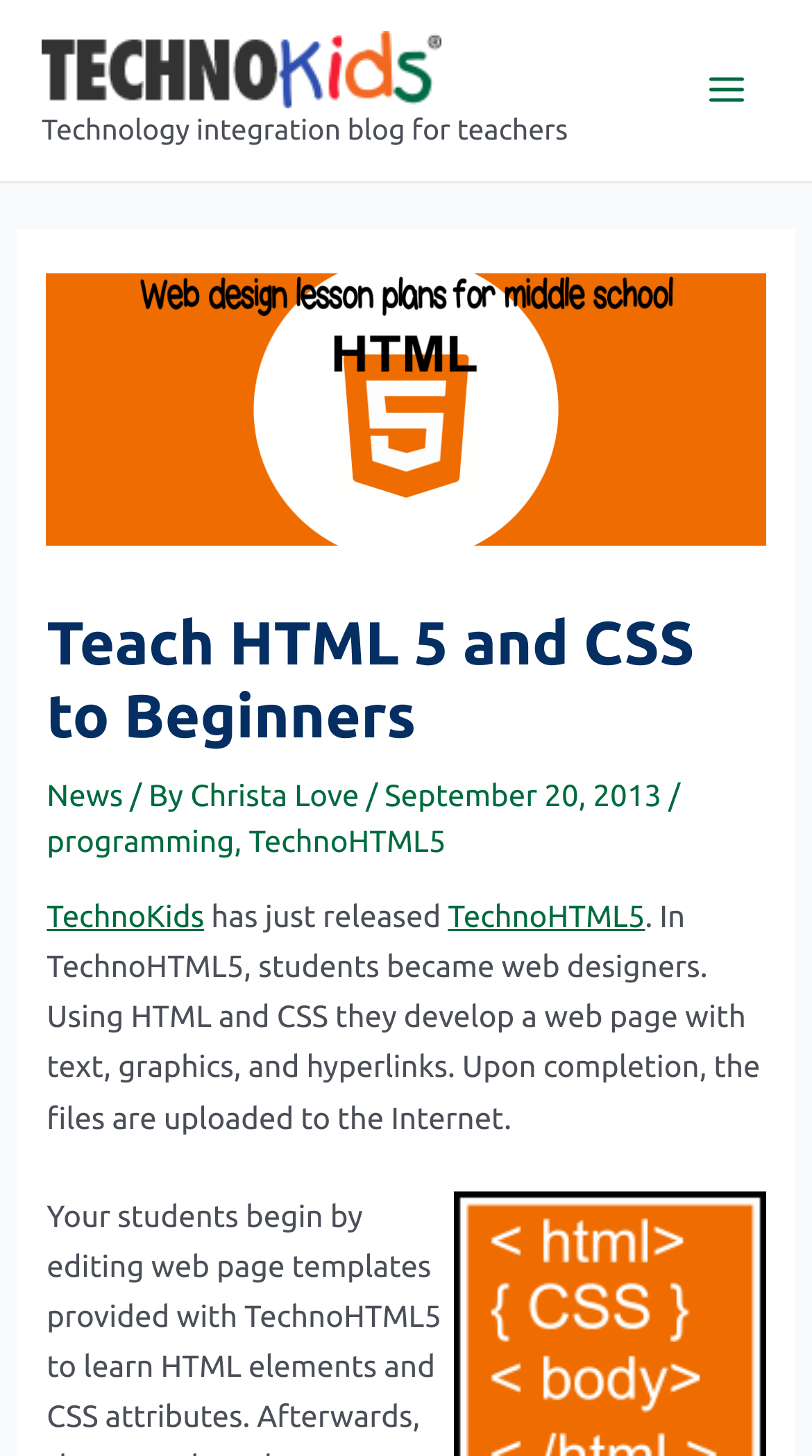Please pinpoint the bounding box coordinates for the region I should click to adhere to this instruction: "Learn more about TechnoHTML5".

[0.306, 0.564, 0.549, 0.589]